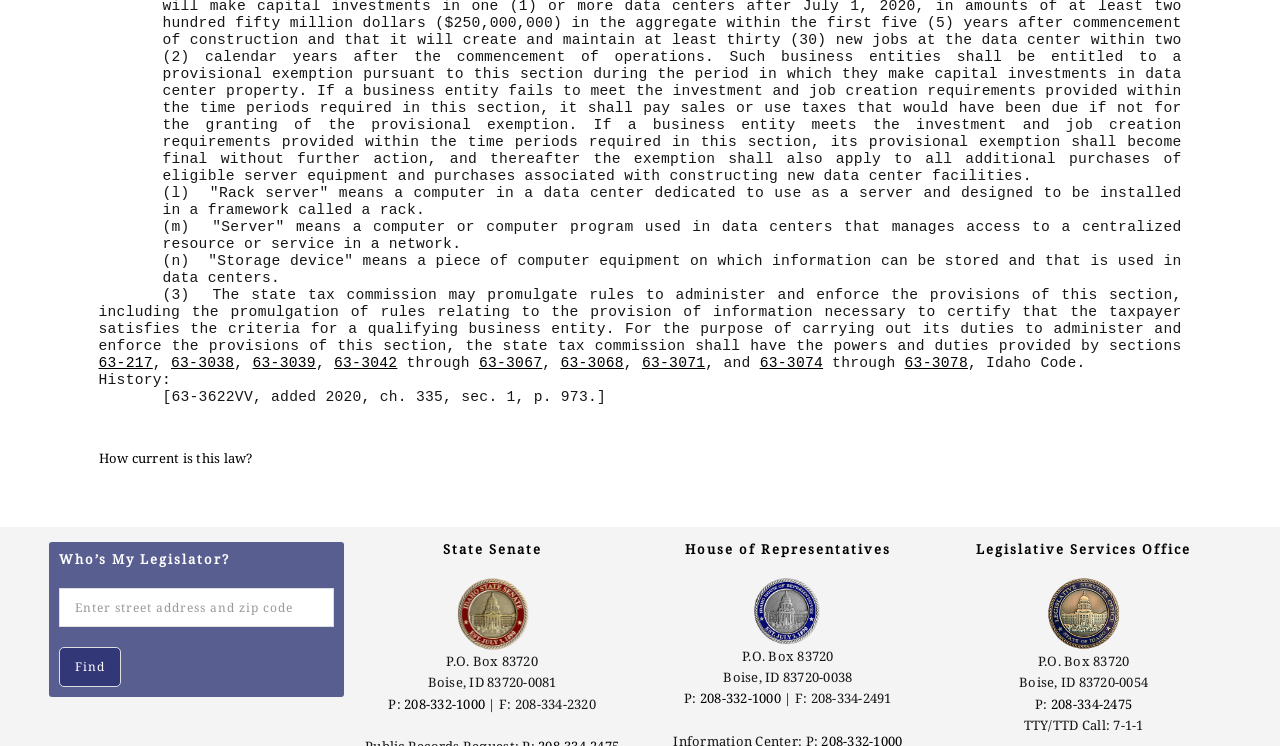What is the phone number of the State Senate?
Carefully examine the image and provide a detailed answer to the question.

On the webpage, under the 'State Senate' section, I found the phone number 'P: 208-332-1000'.